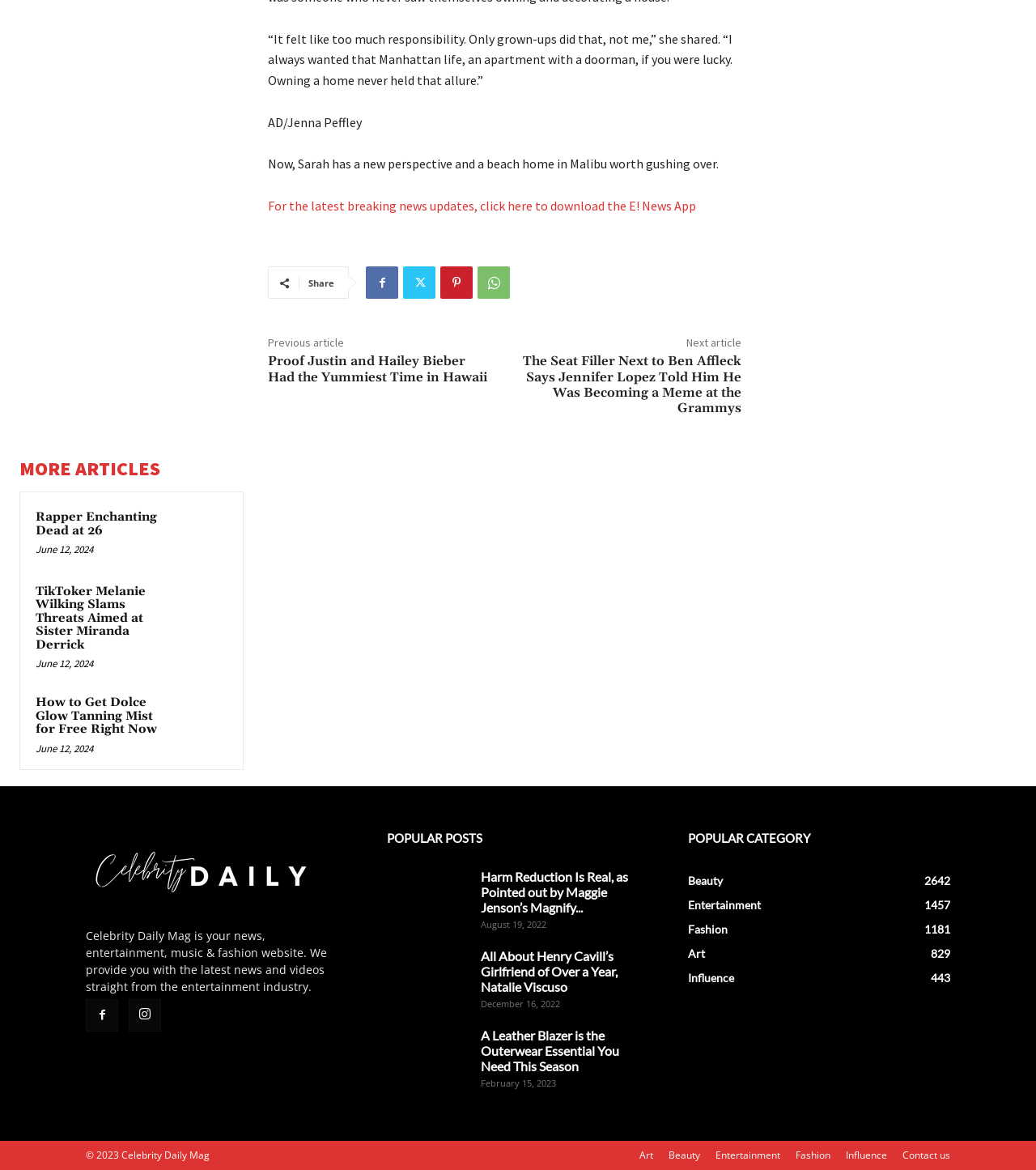Identify the bounding box coordinates of the section to be clicked to complete the task described by the following instruction: "Explore the 'POPULAR POSTS' section". The coordinates should be four float numbers between 0 and 1, formatted as [left, top, right, bottom].

[0.373, 0.711, 0.627, 0.722]